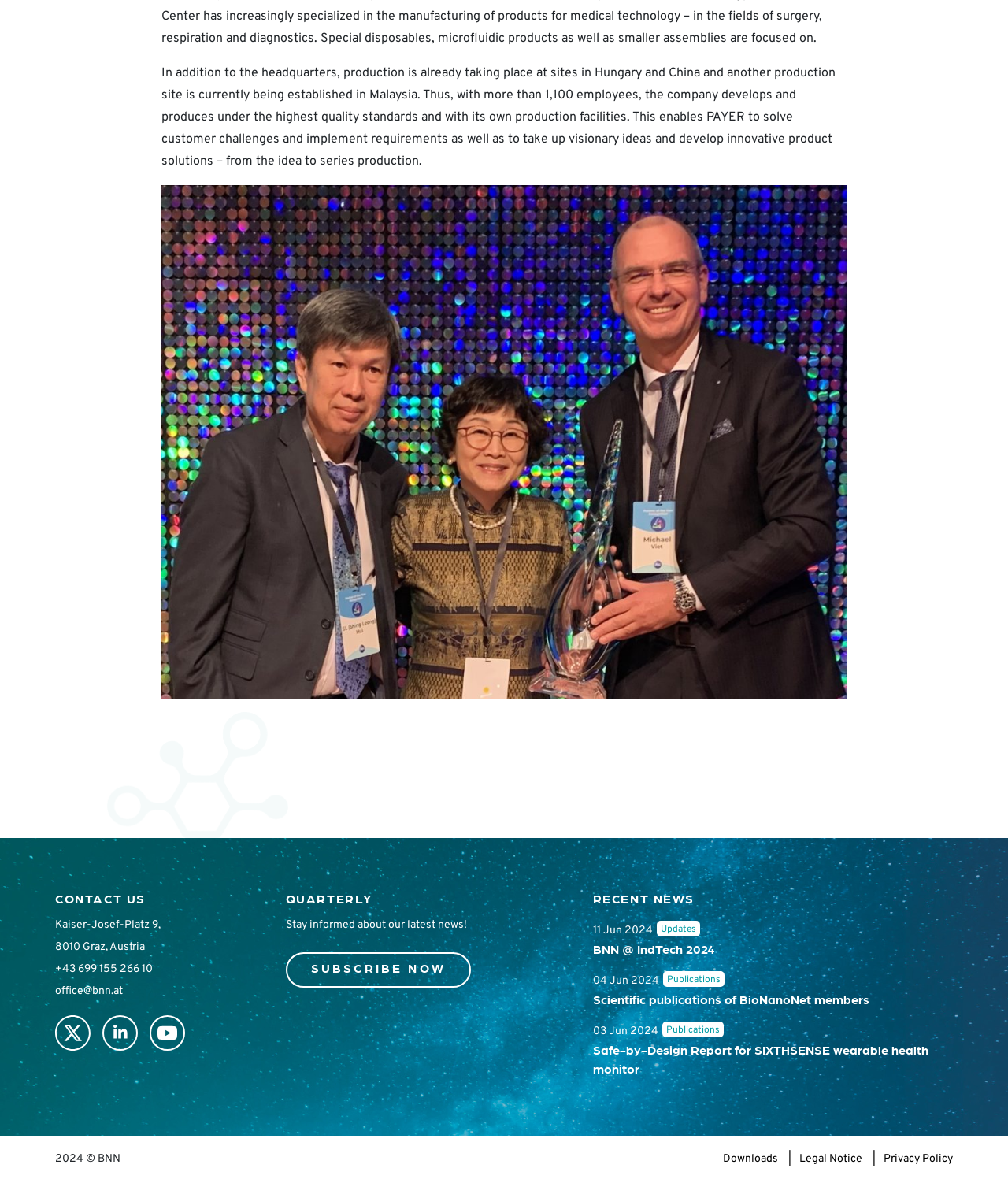From the webpage screenshot, predict the bounding box coordinates (top-left x, top-left y, bottom-right x, bottom-right y) for the UI element described here: Downloads

[0.717, 0.974, 0.772, 0.985]